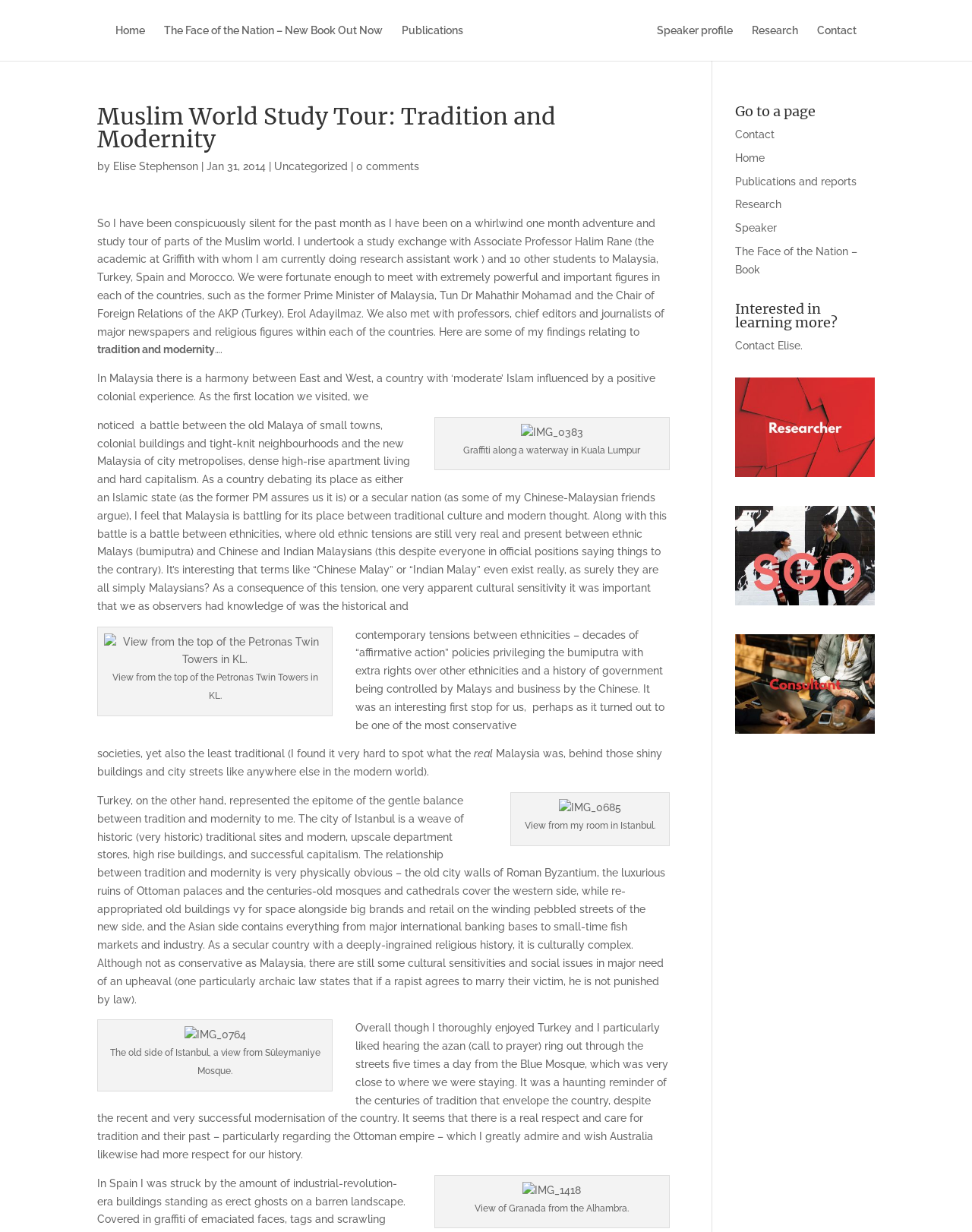Please identify the bounding box coordinates of the clickable region that I should interact with to perform the following instruction: "Click on the 'Home' link". The coordinates should be expressed as four float numbers between 0 and 1, i.e., [left, top, right, bottom].

[0.119, 0.02, 0.149, 0.049]